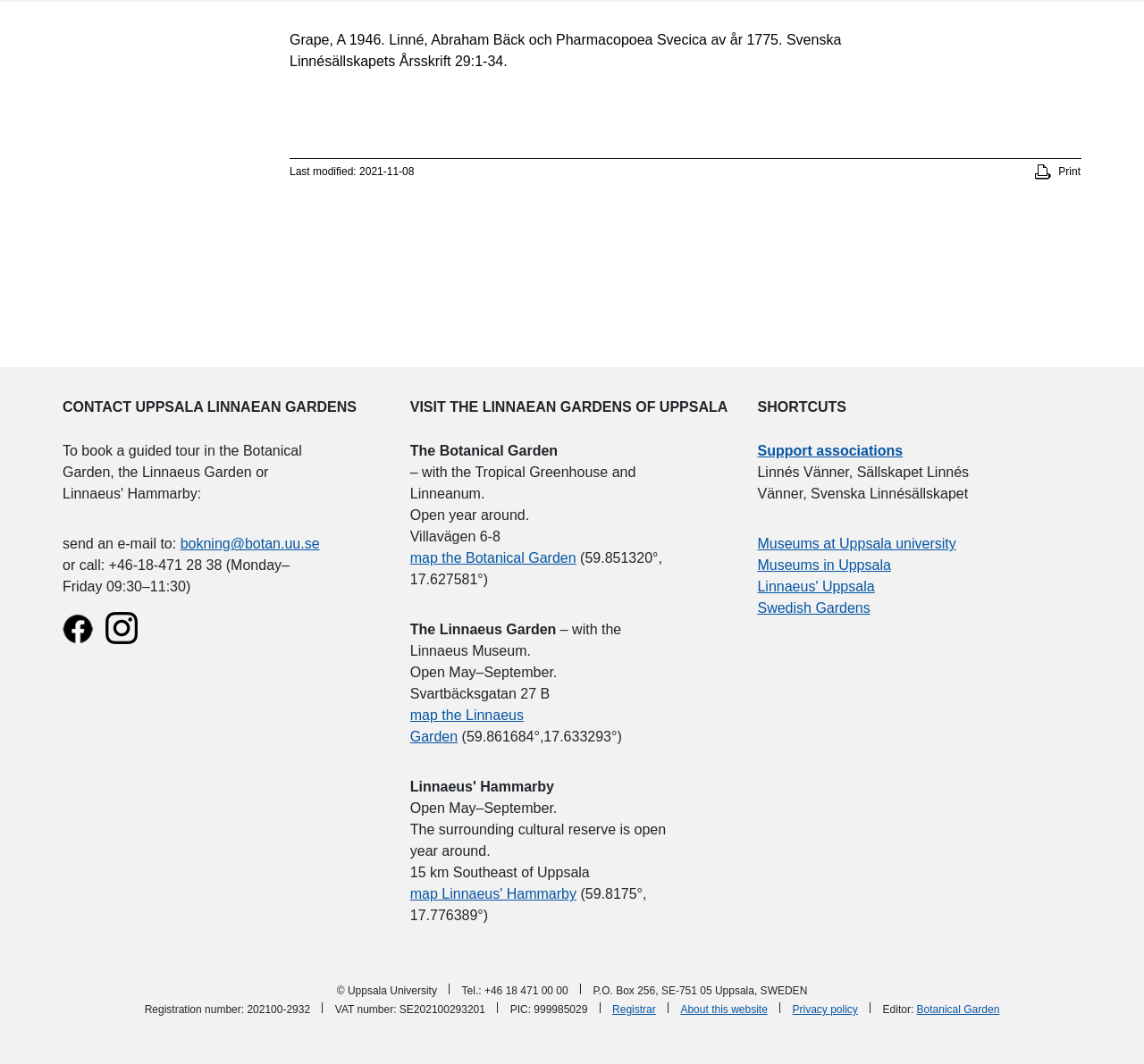Using the format (top-left x, top-left y, bottom-right x, bottom-right y), and given the element description, identify the bounding box coordinates within the screenshot: Museums at Uppsala university

[0.662, 0.504, 0.836, 0.518]